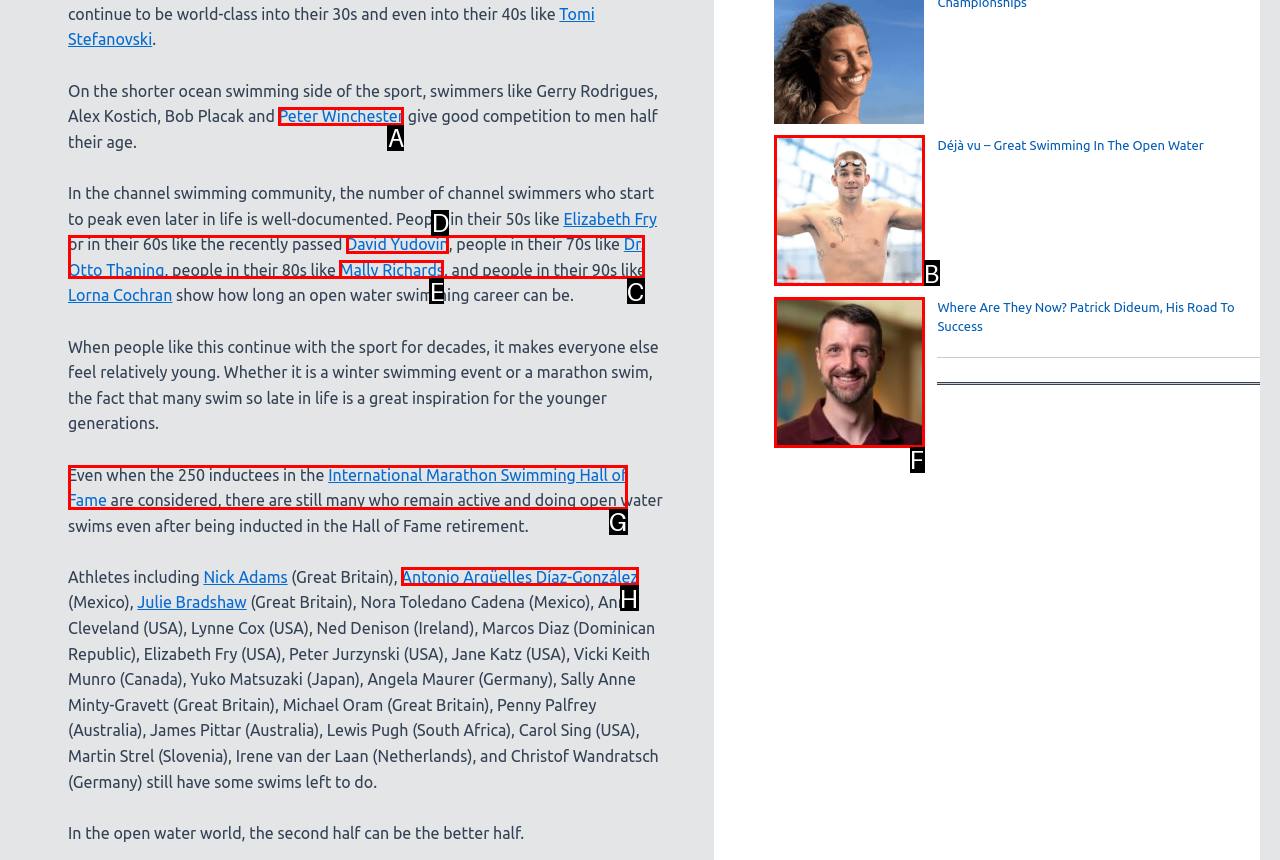Please identify the correct UI element to click for the task: Learn more about Patrick Dideum's road to success Respond with the letter of the appropriate option.

F